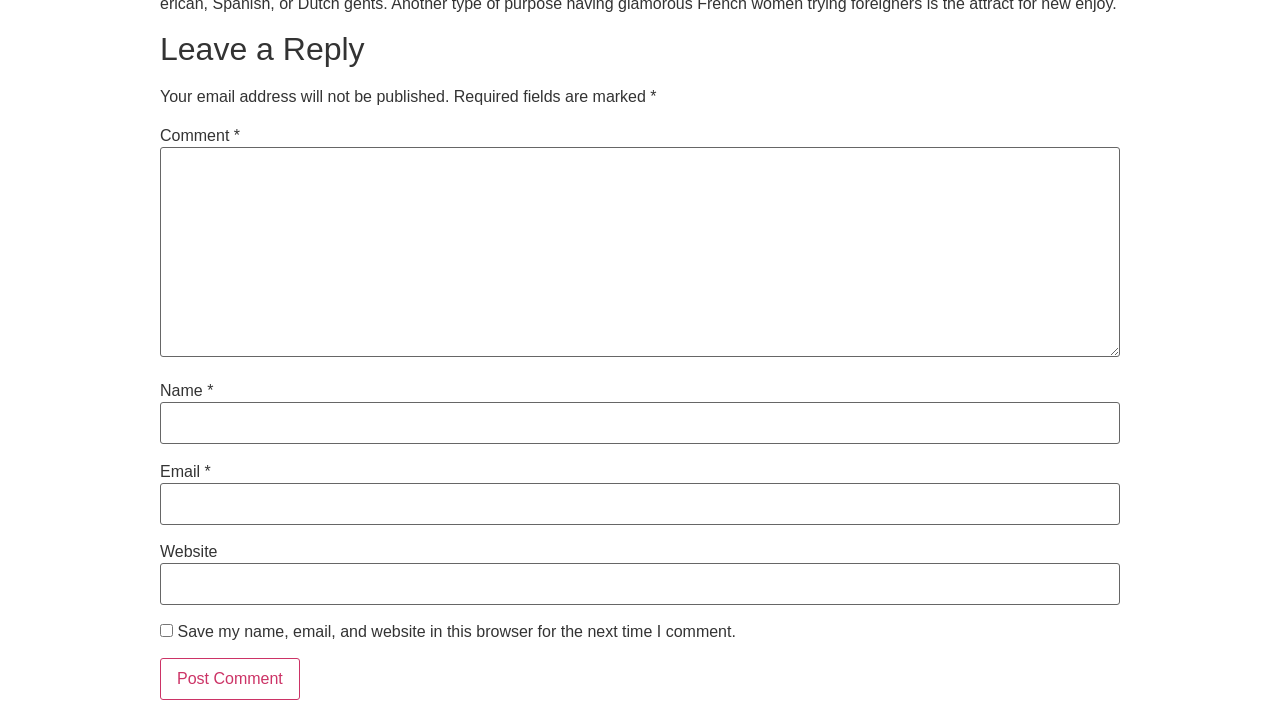What is the function of the checkbox?
Provide a comprehensive and detailed answer to the question.

The checkbox is used to save the user's name, email, and website in the browser for the next time they comment. This is indicated by the text next to the checkbox, which states 'Save my name, email, and website in this browser for the next time I comment.'